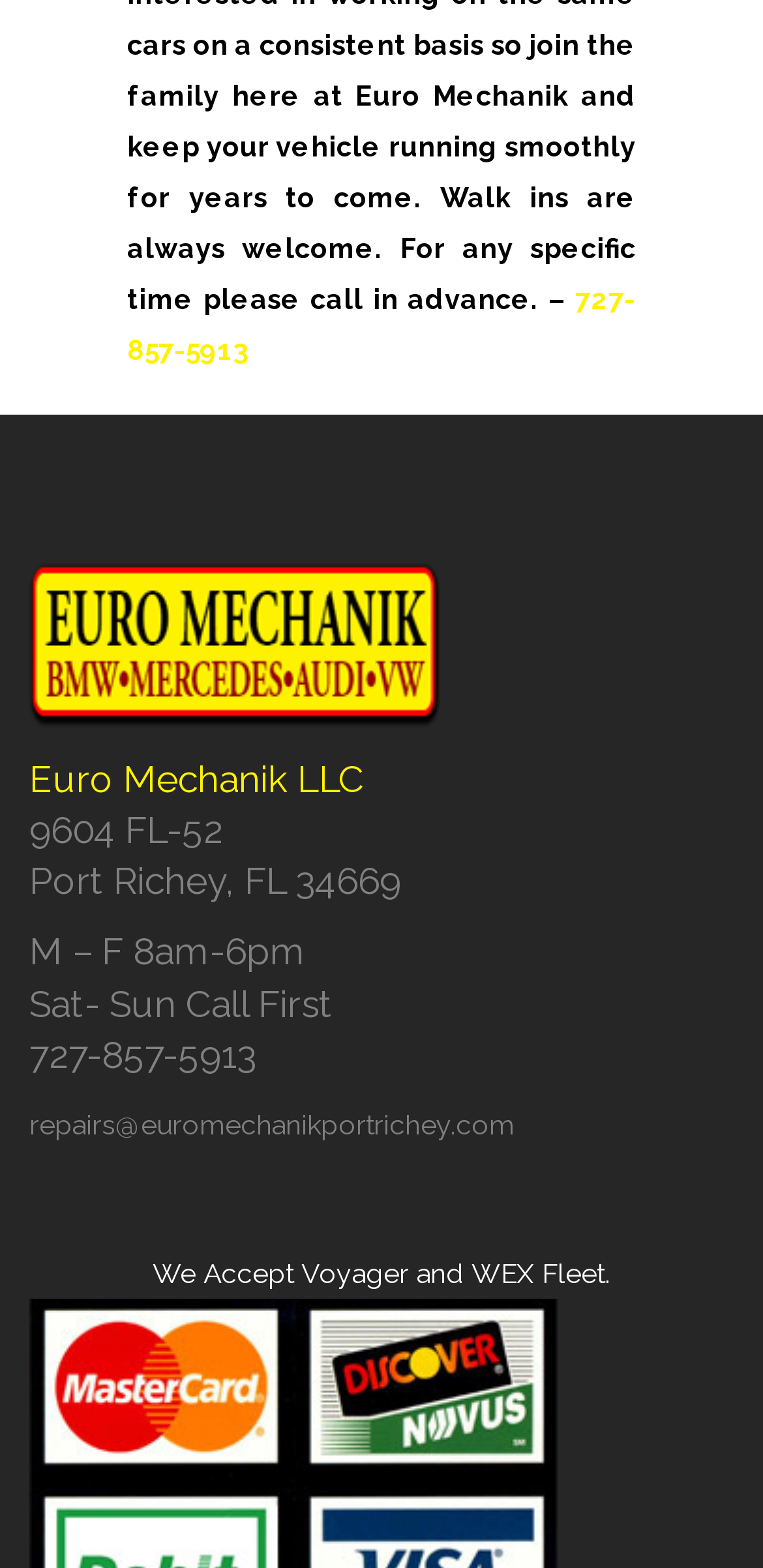Respond with a single word or phrase to the following question:
What is the phone number of Euro Mechanik LLC?

727-857-5913